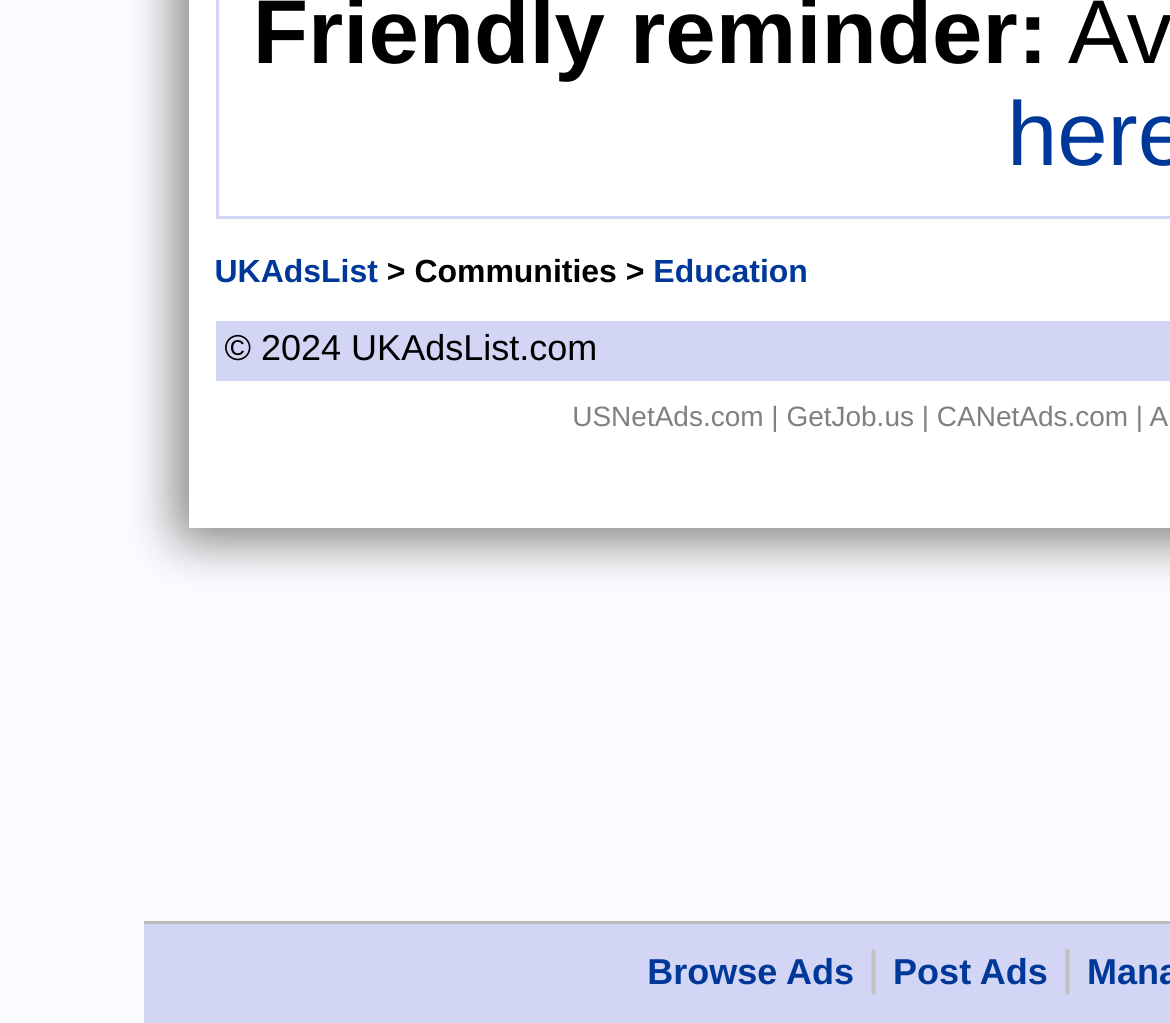What is the text of the first link?
Provide a short answer using one word or a brief phrase based on the image.

UKAdsList